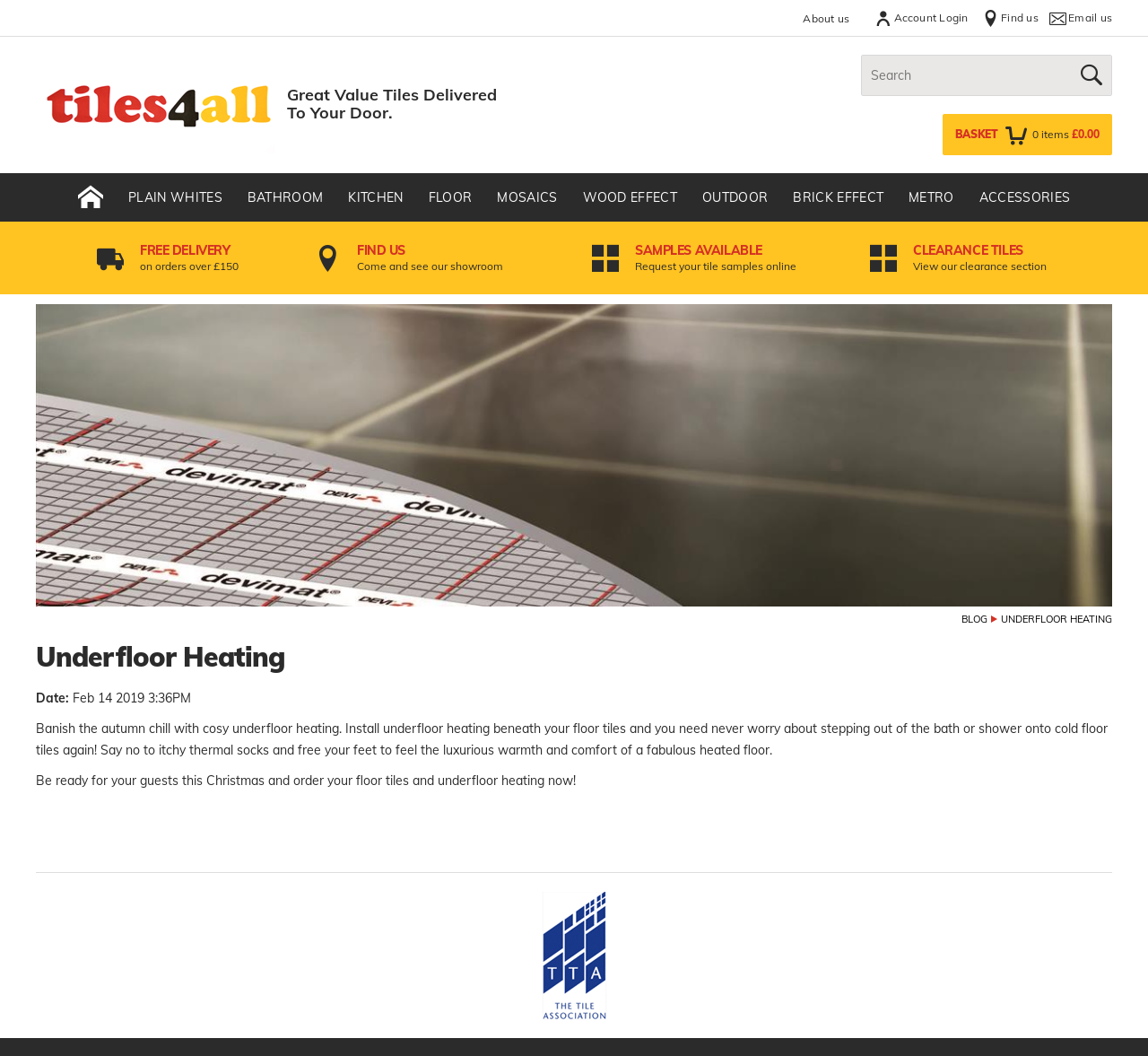What is the current number of items in the basket?
Answer the question with as much detail as you can, using the image as a reference.

The link 'BASKET 0 items £0.00' indicates that the current number of items in the basket is zero, and the total cost is £0.00.